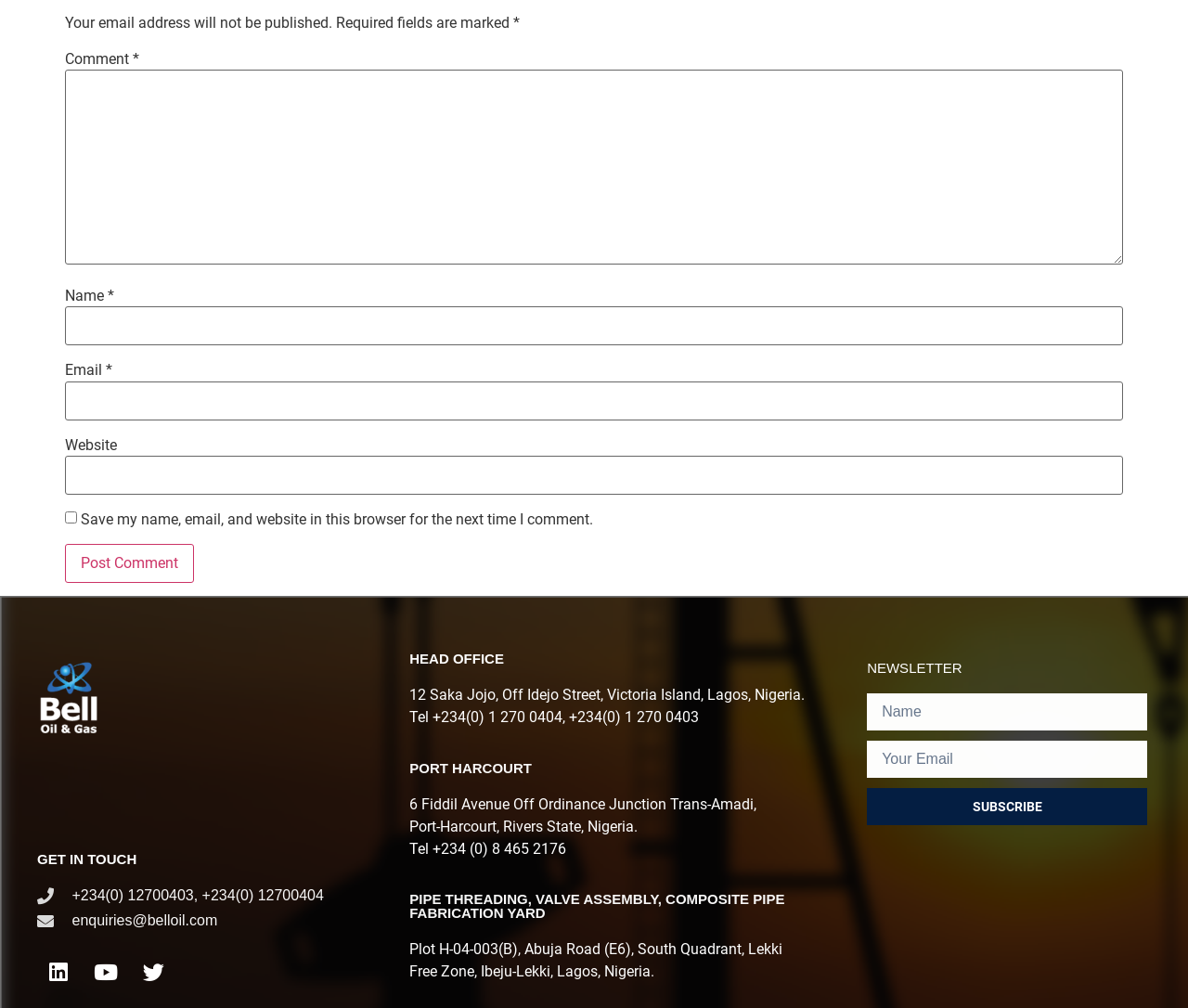How many social media links are present?
Please analyze the image and answer the question with as much detail as possible.

There are four social media links present on the webpage, including Linkedin, Youtube, Twitter, and Instagram, which are represented by their respective icons.